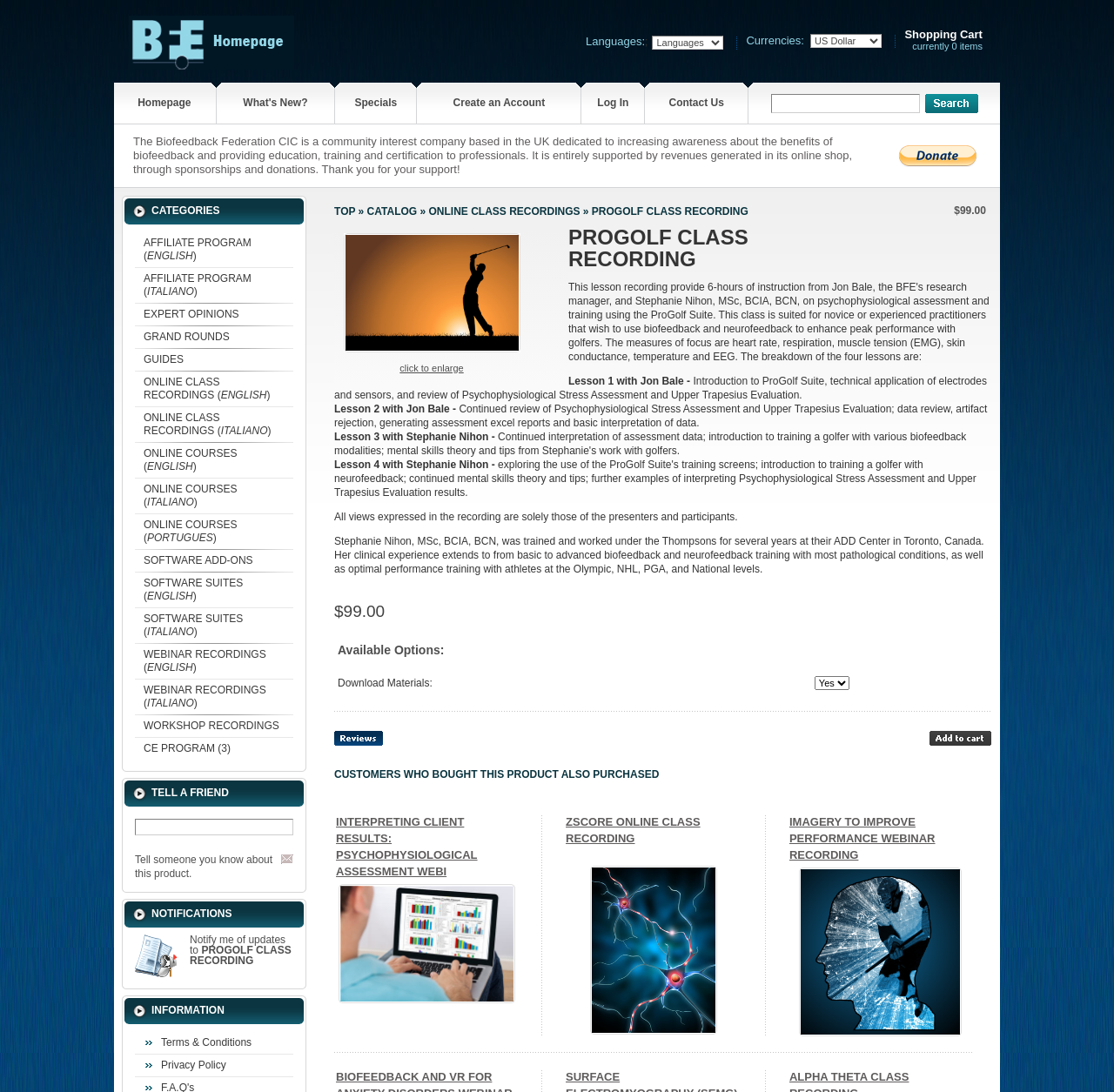Please identify the bounding box coordinates of the element I should click to complete this instruction: 'Submit a form'. The coordinates should be given as four float numbers between 0 and 1, like this: [left, top, right, bottom].

[0.831, 0.086, 0.877, 0.102]